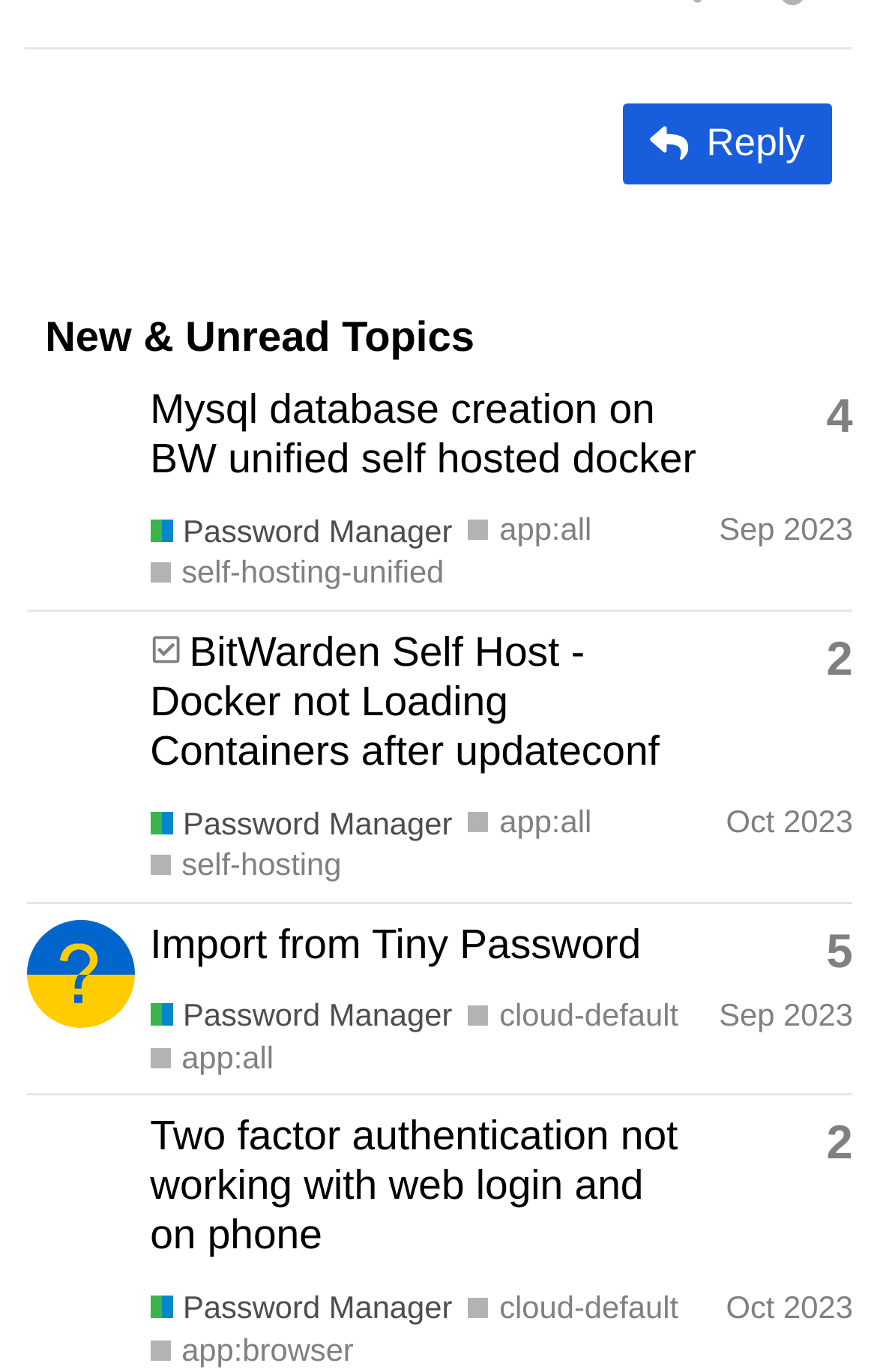Identify the bounding box of the HTML element described here: "Oct 2023". Provide the coordinates as four float numbers between 0 and 1: [left, top, right, bottom].

[0.828, 0.584, 0.973, 0.61]